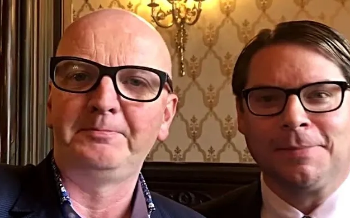What are the men wearing?
Please provide a single word or phrase based on the screenshot.

Glasses